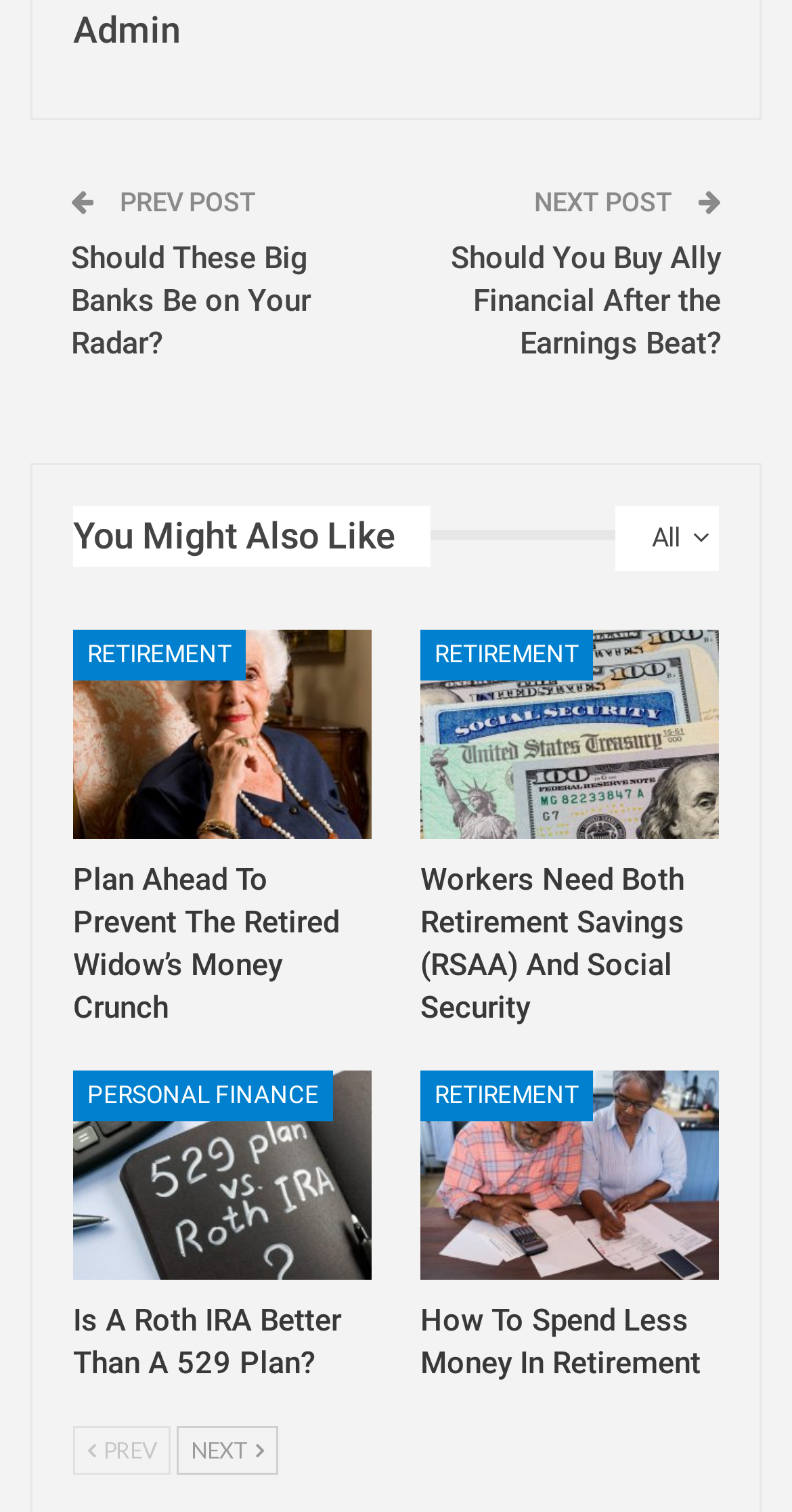Can you find the bounding box coordinates for the UI element given this description: "Personal Finance"? Provide the coordinates as four float numbers between 0 and 1: [left, top, right, bottom].

[0.092, 0.708, 0.421, 0.741]